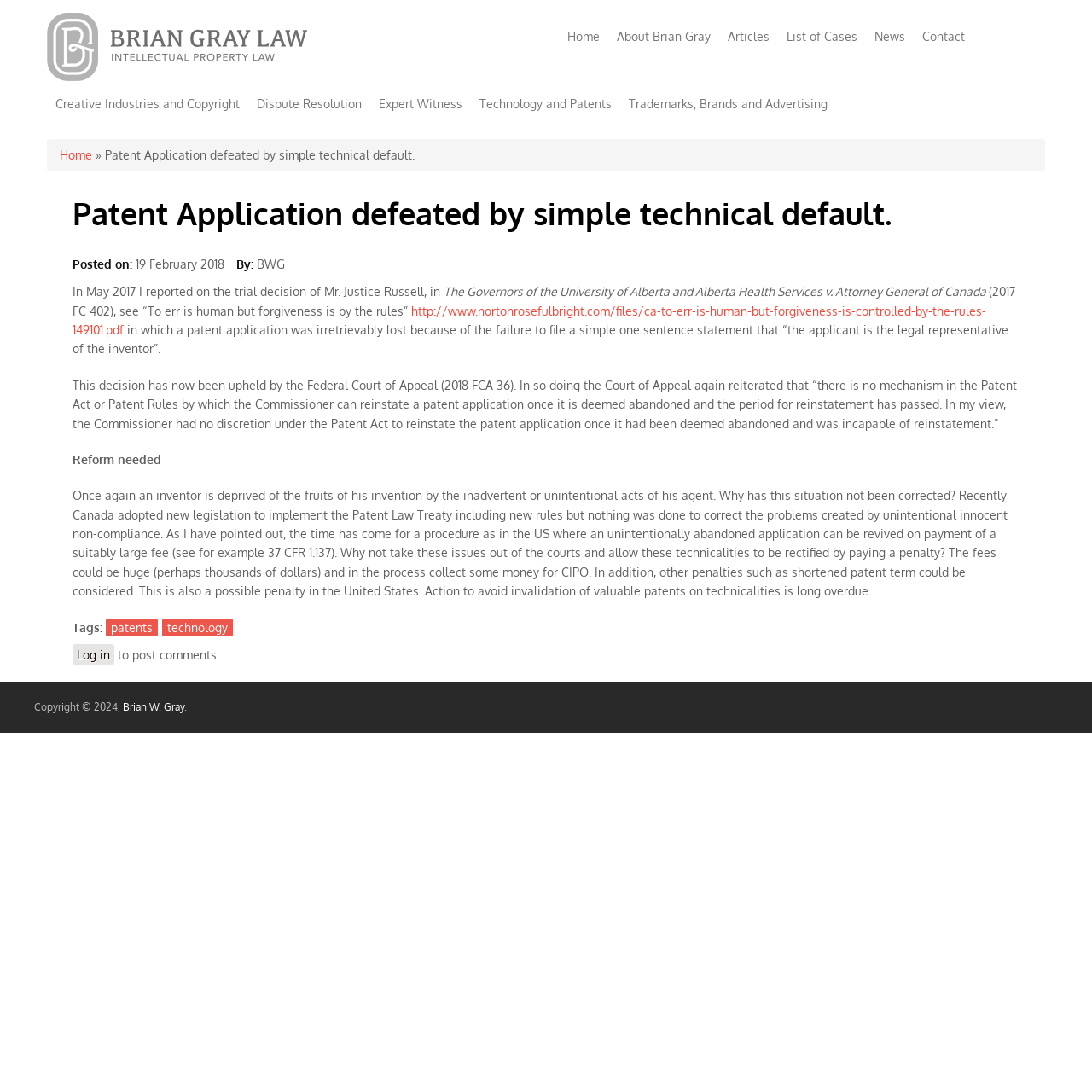What is the topic of the article?
Answer the question based on the image using a single word or a brief phrase.

Patent Application